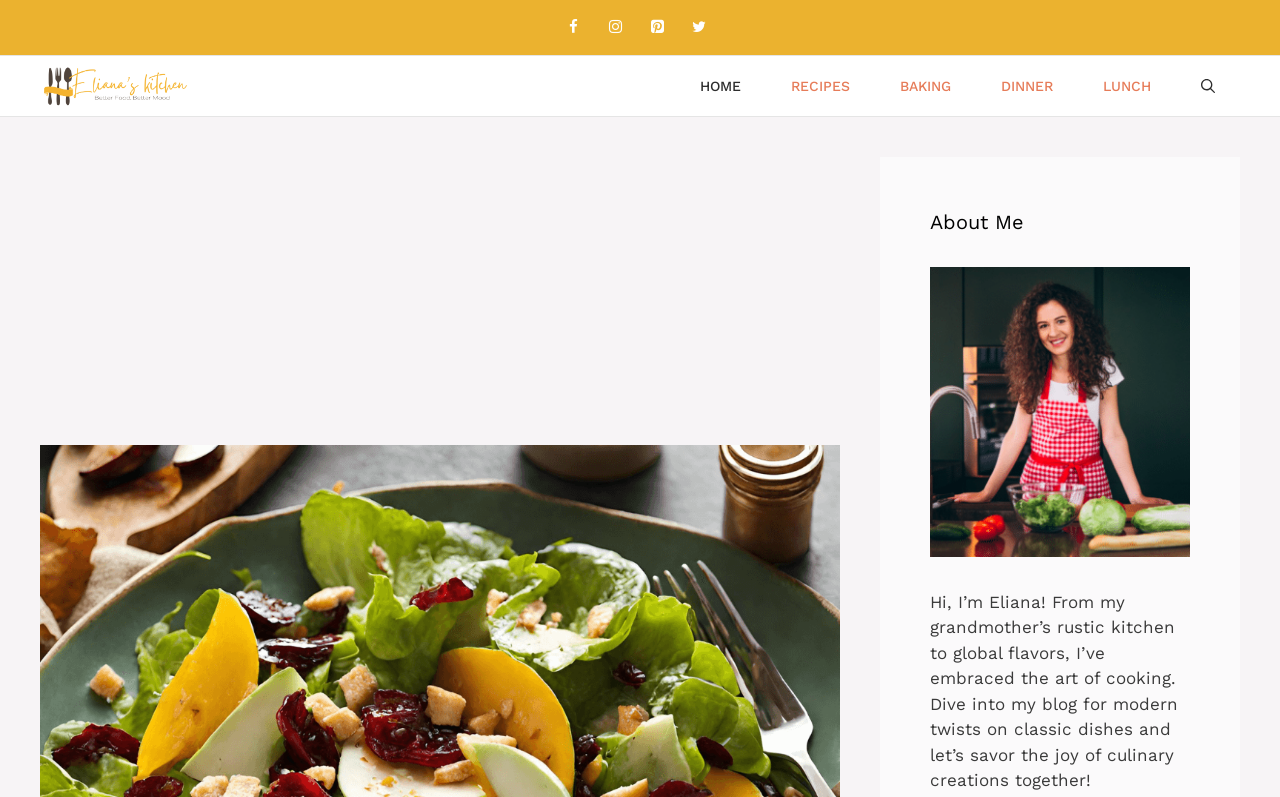What is the purpose of the button in the navigation section?
Analyze the image and provide a thorough answer to the question.

The button in the navigation section has the text 'Open search', which suggests that its purpose is to open a search function on the webpage, allowing users to search for specific content or recipes.